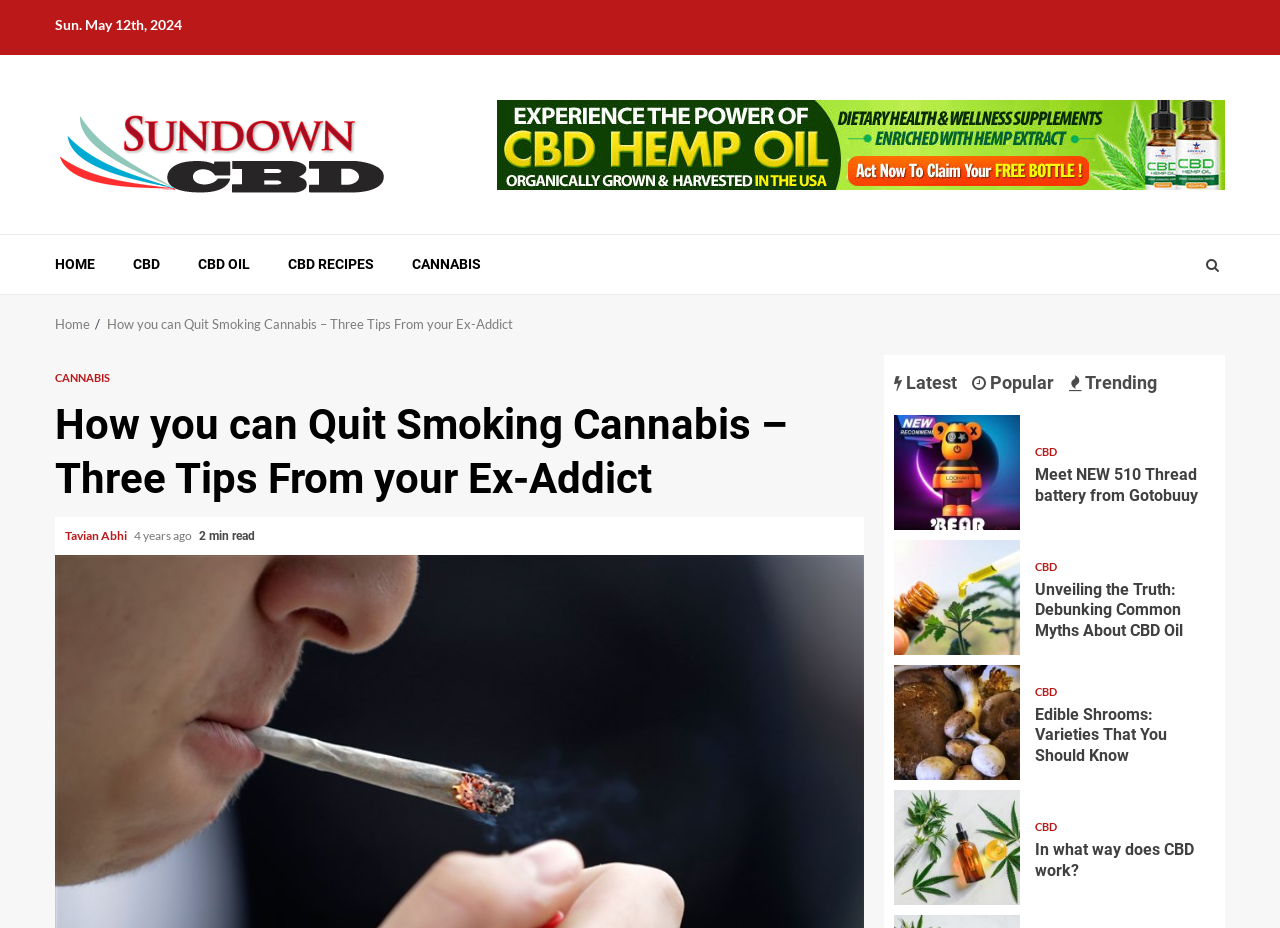Please find the bounding box for the UI element described by: "Tavian Abhi".

[0.051, 0.569, 0.101, 0.585]